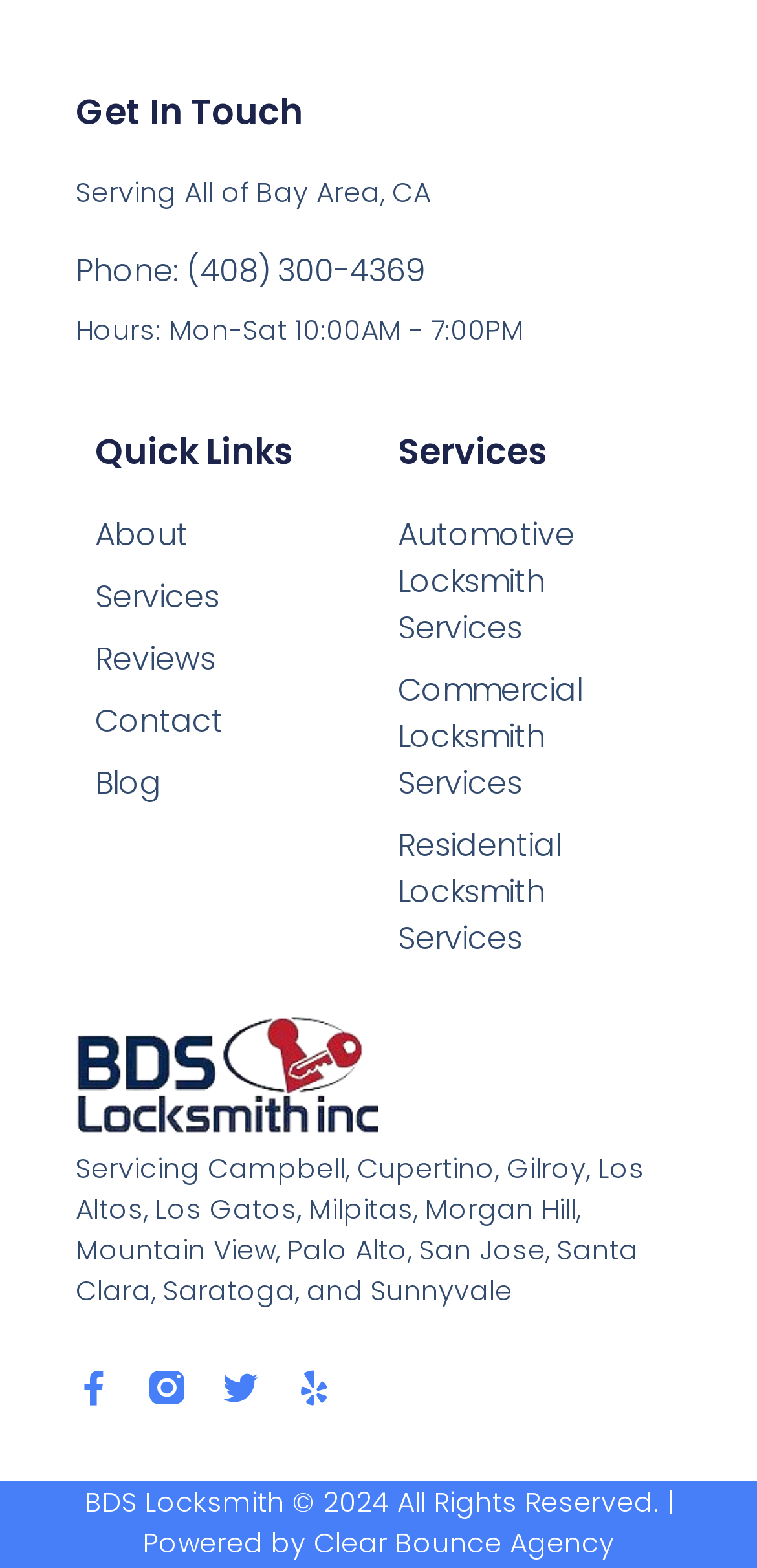Please determine the bounding box coordinates of the element's region to click for the following instruction: "Get in touch through phone".

[0.1, 0.159, 0.9, 0.188]